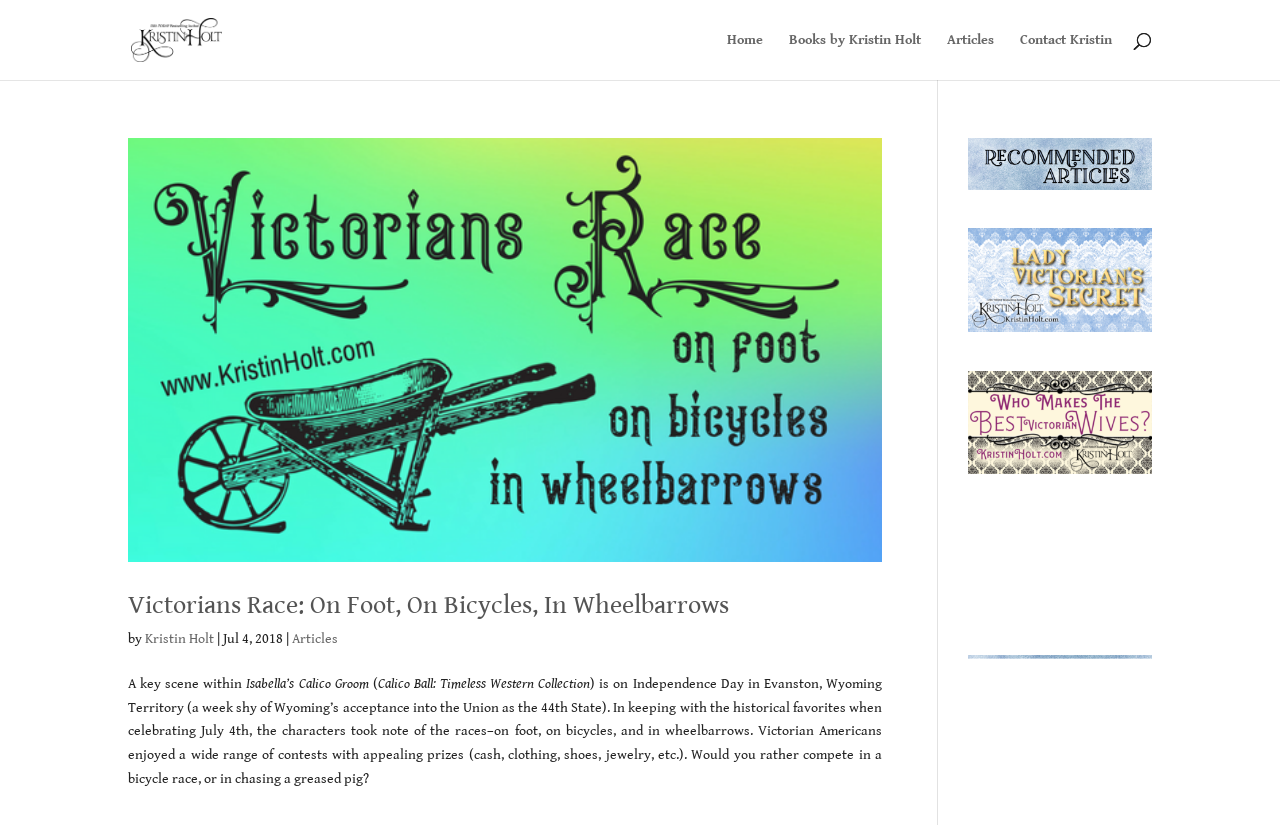What is the title of the first article?
Provide a one-word or short-phrase answer based on the image.

Victorians Race: On Foot, On Bicycles, In Wheelbarrows